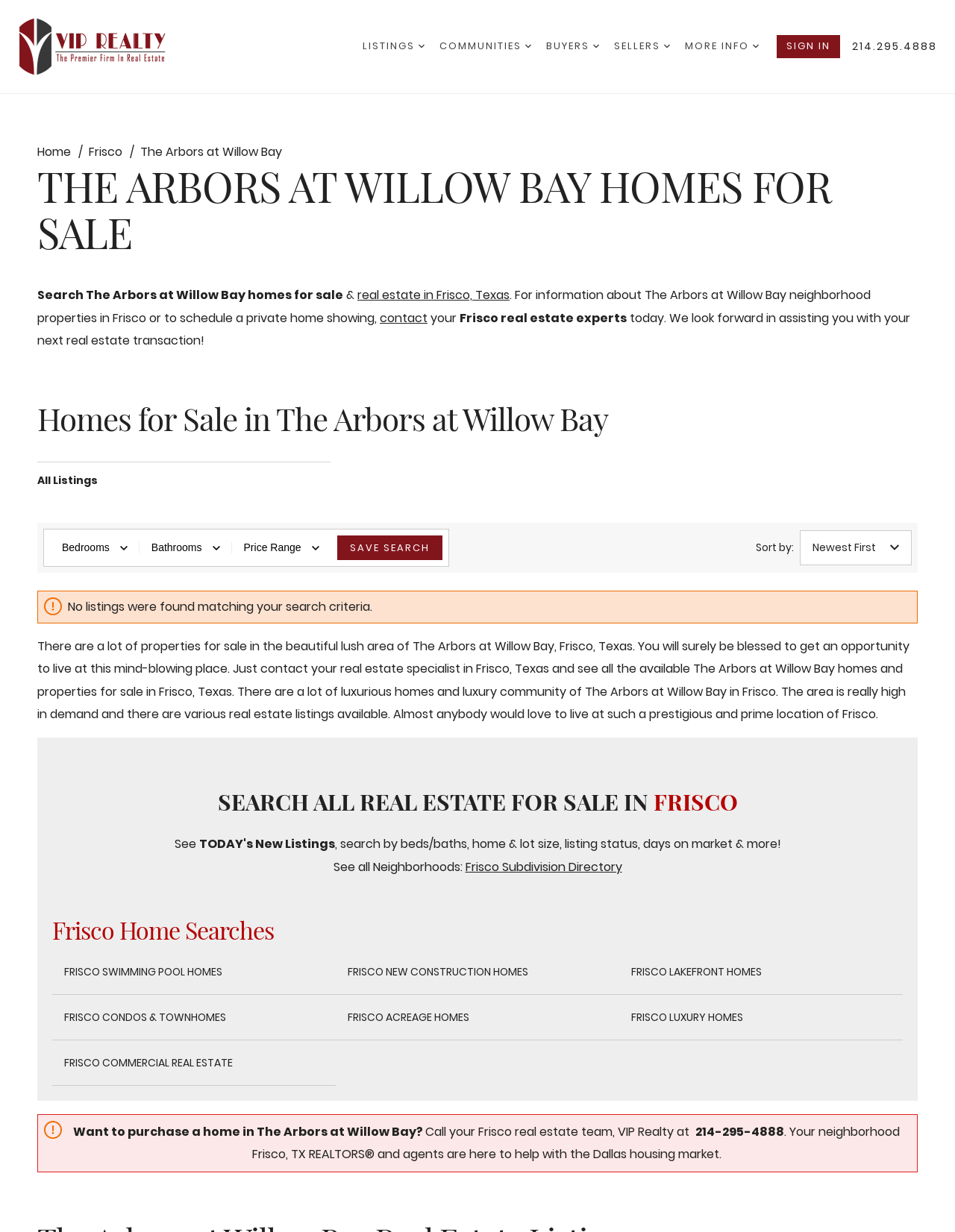What is the phone number to contact the Frisco real estate team?
Using the visual information, reply with a single word or short phrase.

214-295-4888